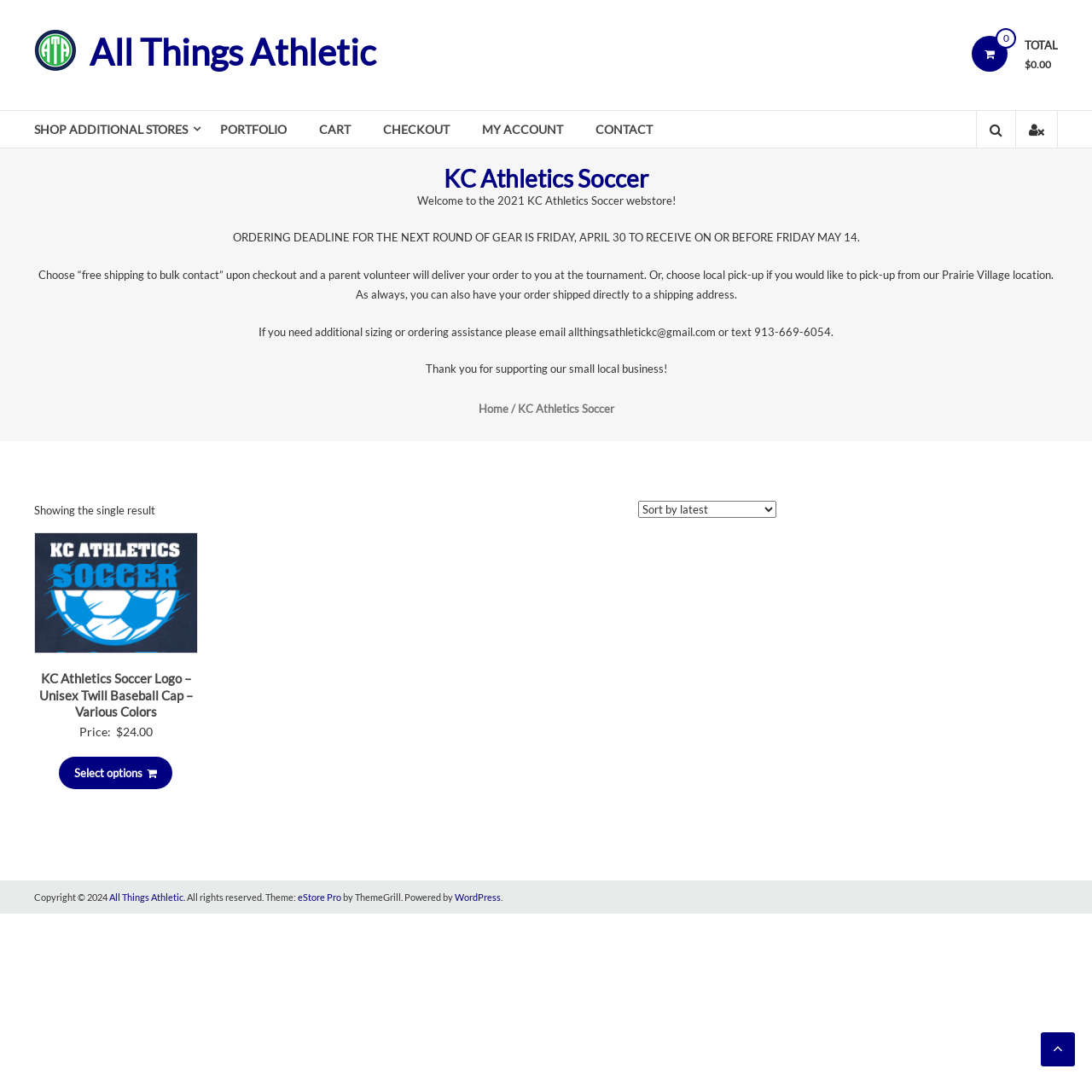Provide a comprehensive caption for the webpage.

The webpage is about KC Athletics Soccer, an online store selling athletic gear. At the top, there is a logo with the text "All Things Athletic" and a navigation menu with links to "SHOP ADDITIONAL STORES", "PORTFOLIO", "CART", "CHECKOUT", "MY ACCOUNT", and "CONTACT". 

Below the navigation menu, there is a heading "KC Athletics Soccer" and a welcome message. The welcome message informs users about the ordering deadline for the next round of gear and provides information about shipping options. 

There are three paragraphs of text that provide additional information about ordering and sizing assistance. The first paragraph explains the ordering deadline and shipping options. The second paragraph provides contact information for sizing and ordering assistance. The third paragraph is a thank-you message for supporting the local business.

Below the paragraphs, there is a breadcrumb navigation menu with a link to "Home" and the current page "KC Athletics Soccer". 

The main content of the page is a product listing, which shows a single result. The product is a "KC Athletics Soccer Logo – Unisex Twill Baseball Cap – Various Colors" with a price of $24.00. There is a link to select options for the product and a figure of the product.

At the bottom of the page, there is a copyright notice with links to "All Things Athletic" and "eStore Pro", and a mention of the website being powered by WordPress. There is also a link to the top of the page at the bottom right corner.